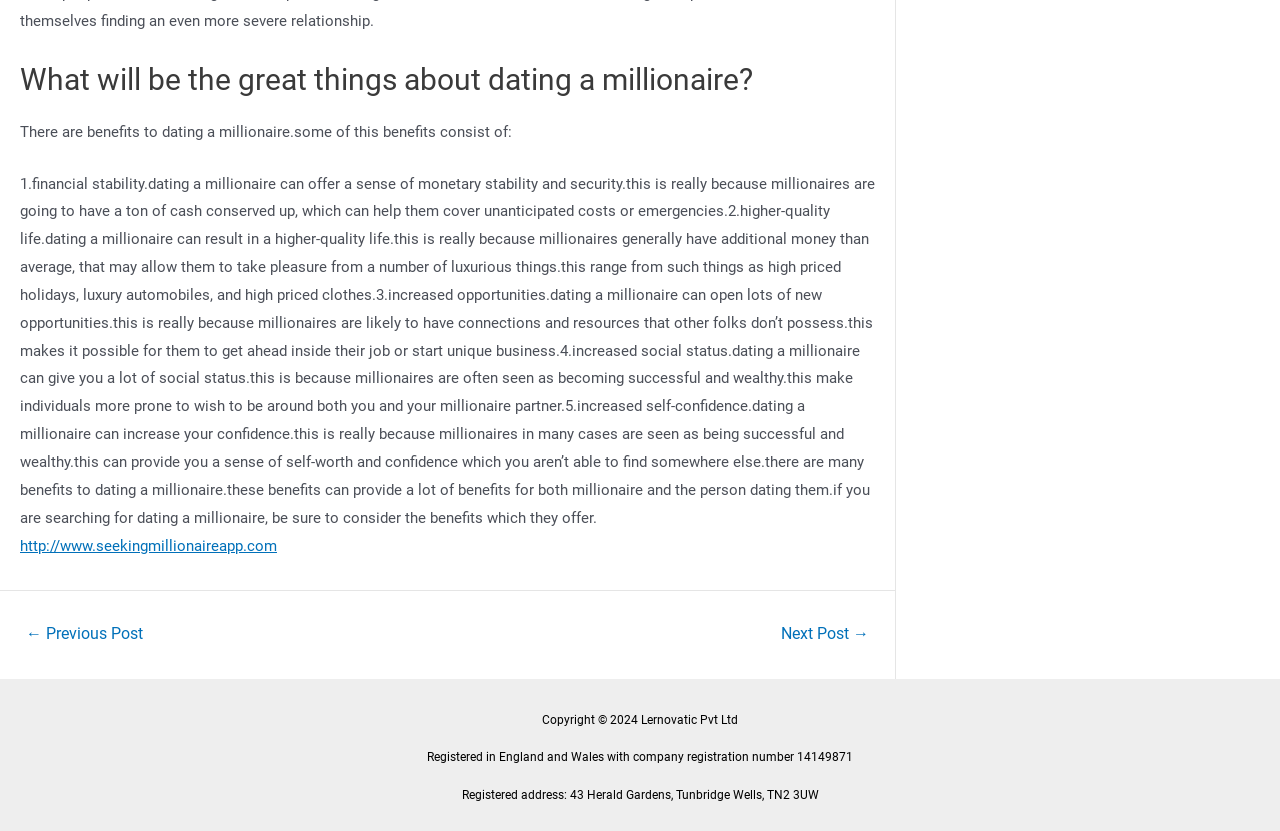Using the description "Next Post →", predict the bounding box of the relevant HTML element.

[0.591, 0.754, 0.698, 0.773]